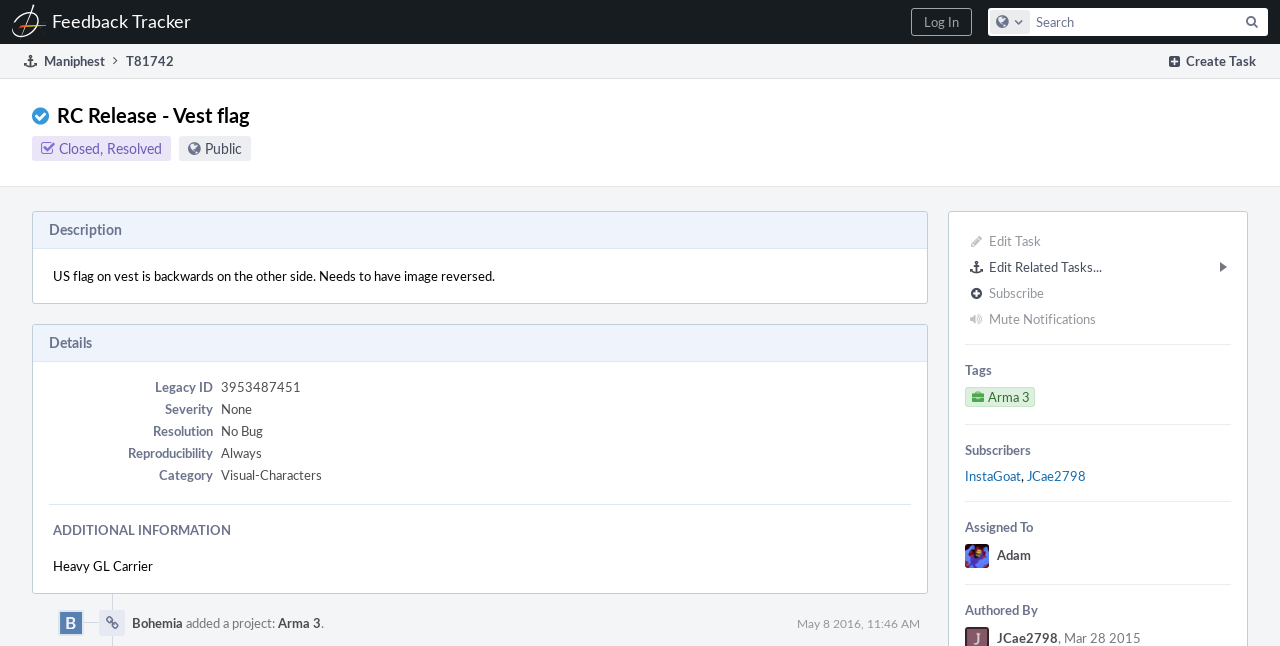What is the current status of task T81742?
Based on the screenshot, provide your answer in one word or phrase.

Closed, Resolved